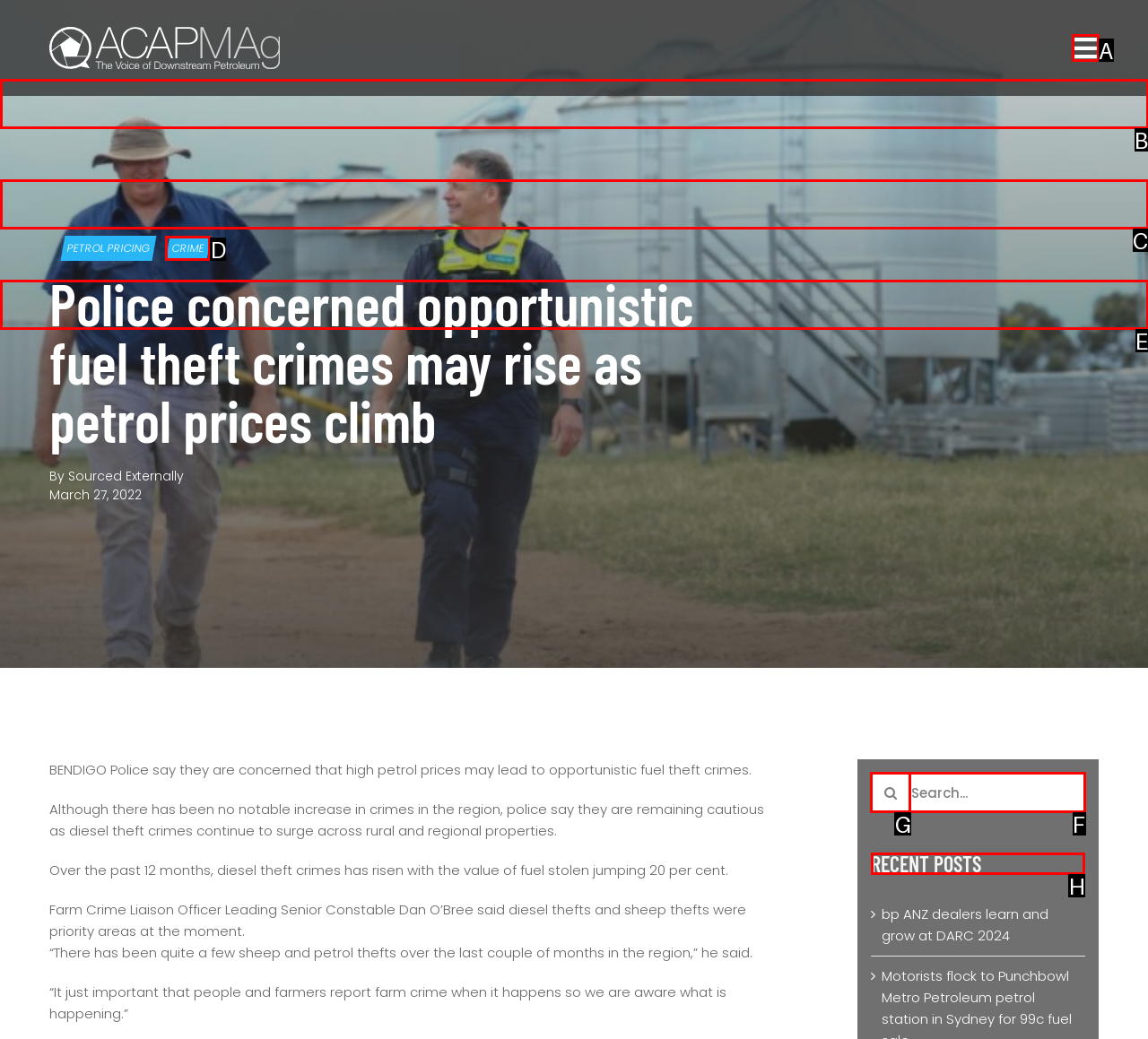Determine which UI element I need to click to achieve the following task: Check the 'RECENT POSTS' Provide your answer as the letter of the selected option.

H